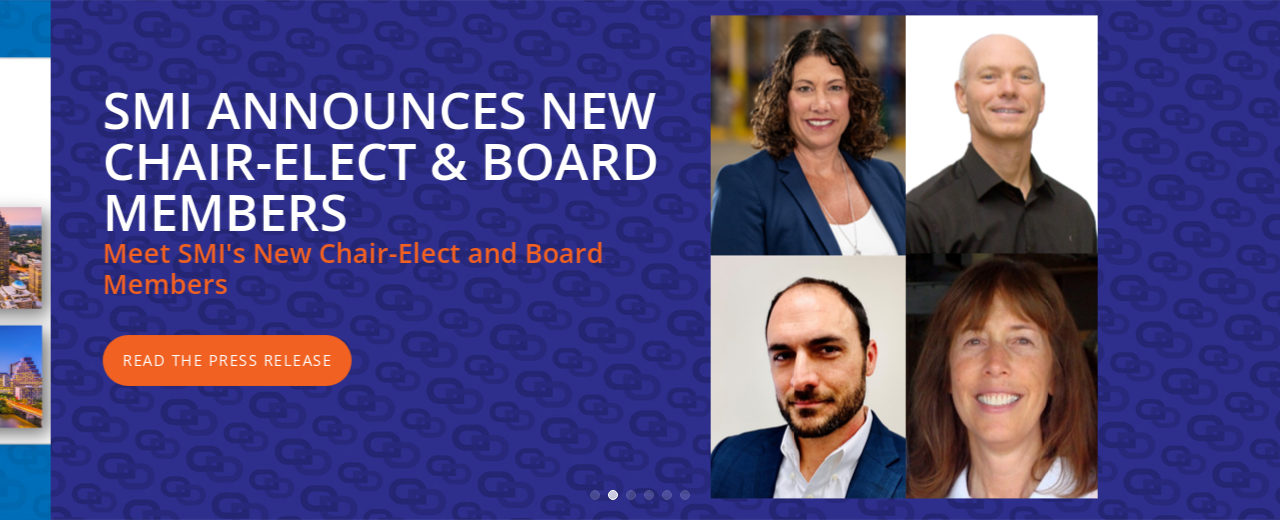Refer to the screenshot and give an in-depth answer to this question: How are the portraits of the newly appointed individuals arranged?

To the right of the announcement, the portraits of the newly appointed individuals are arranged in a grid layout, which visually emphasizes the leadership transition and fosters a sense of community and connection within the organization.